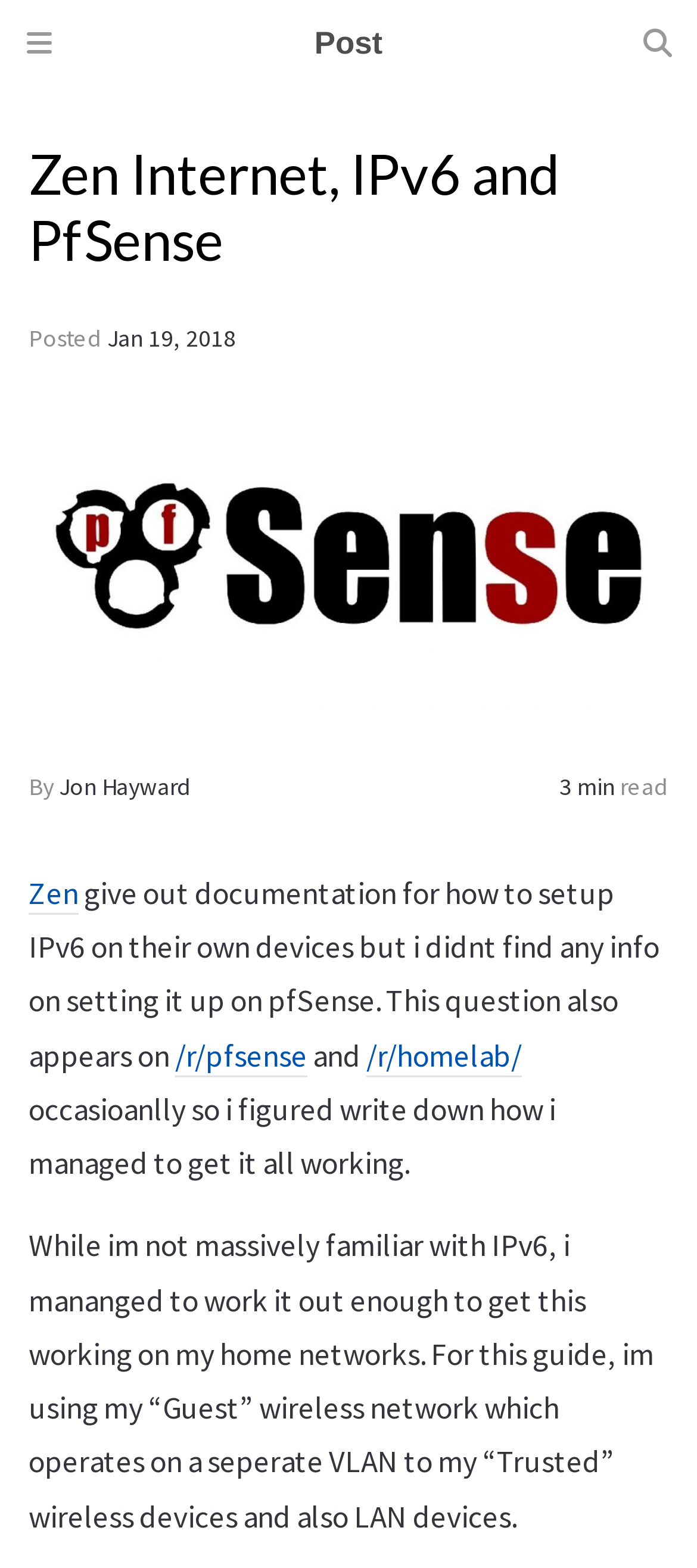Answer the question with a brief word or phrase:
Who wrote this post?

Jon Hayward